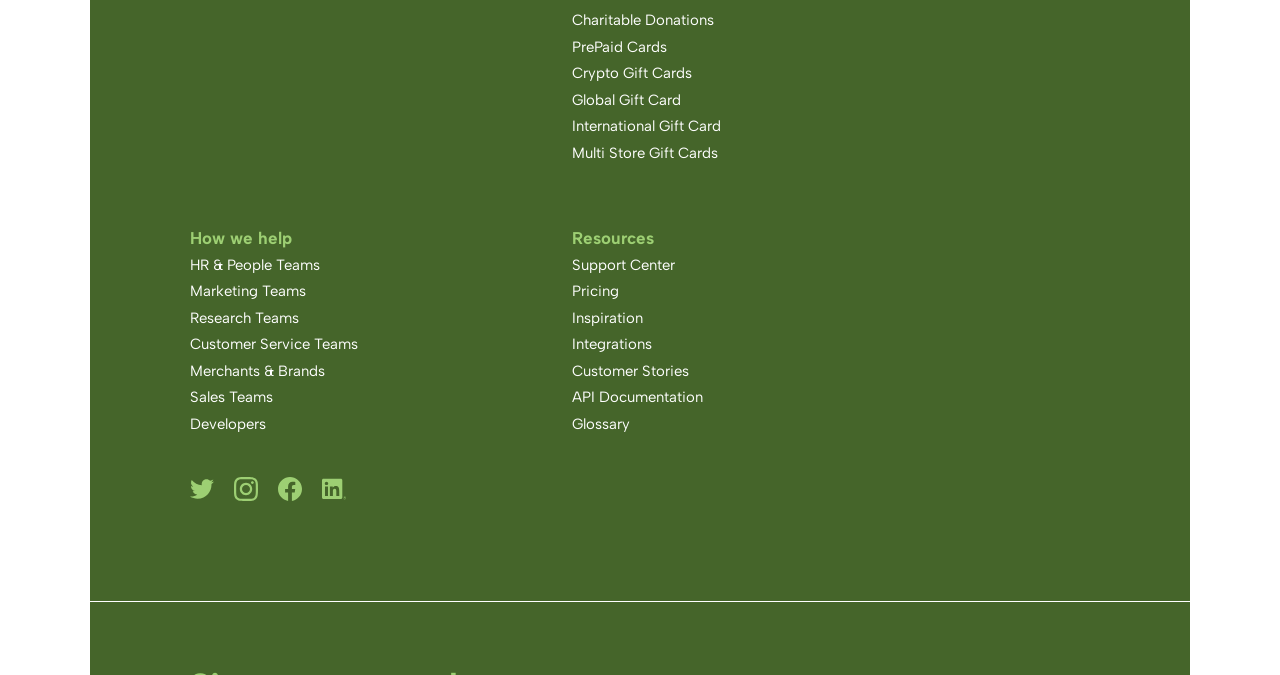Please answer the following question as detailed as possible based on the image: 
What resources are available?

The webpage provides links to various resources, including 'Support Center', 'Pricing', 'Inspiration', and 'API Documentation', suggesting that these resources are available to users.